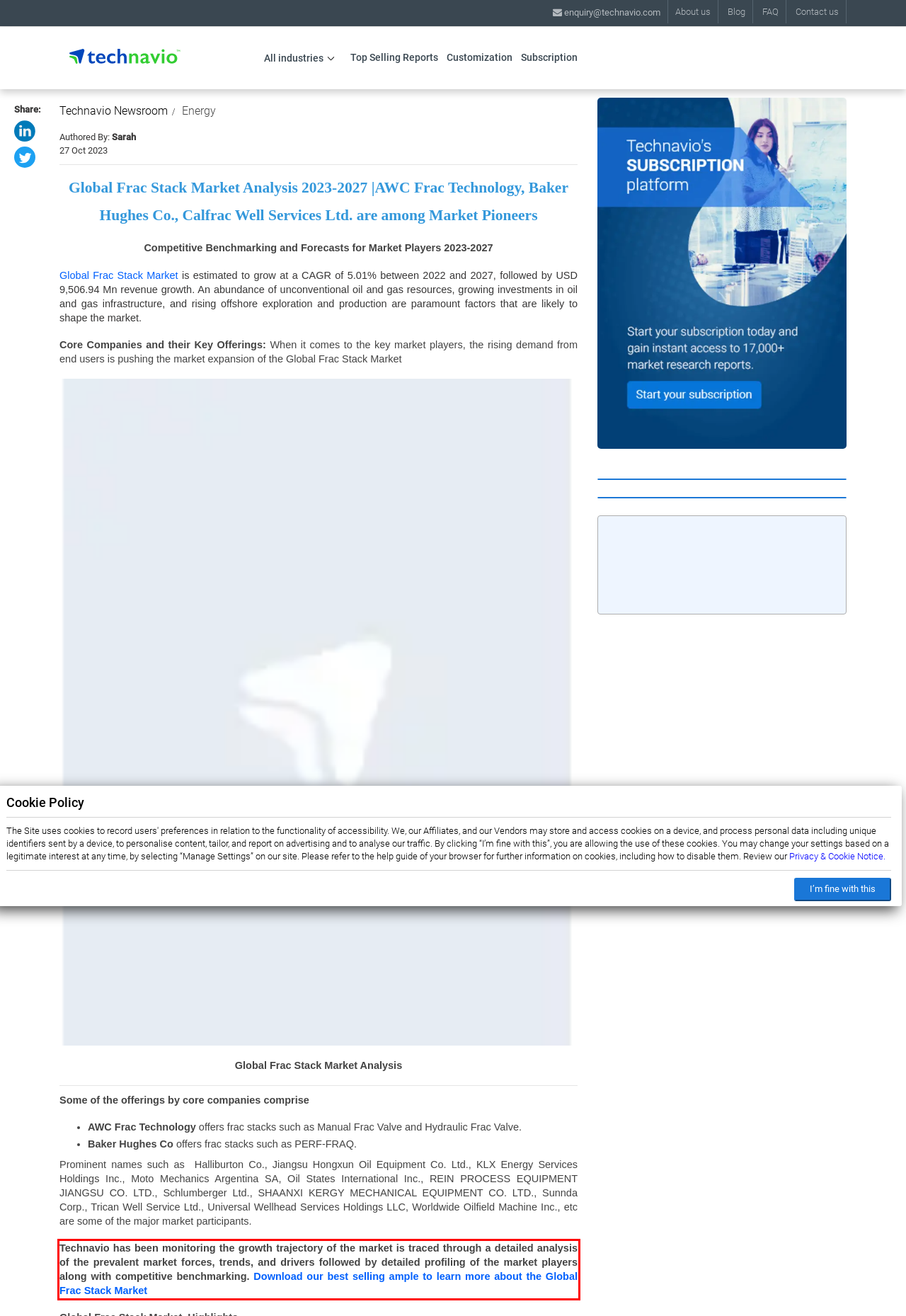Please identify and extract the text from the UI element that is surrounded by a red bounding box in the provided webpage screenshot.

Technavio has been monitoring the growth trajectory of the market is traced through a detailed analysis of the prevalent market forces, trends, and drivers followed by detailed profiling of the market players along with competitive benchmarking. Download our best selling ample to learn more about the Global Frac Stack Market